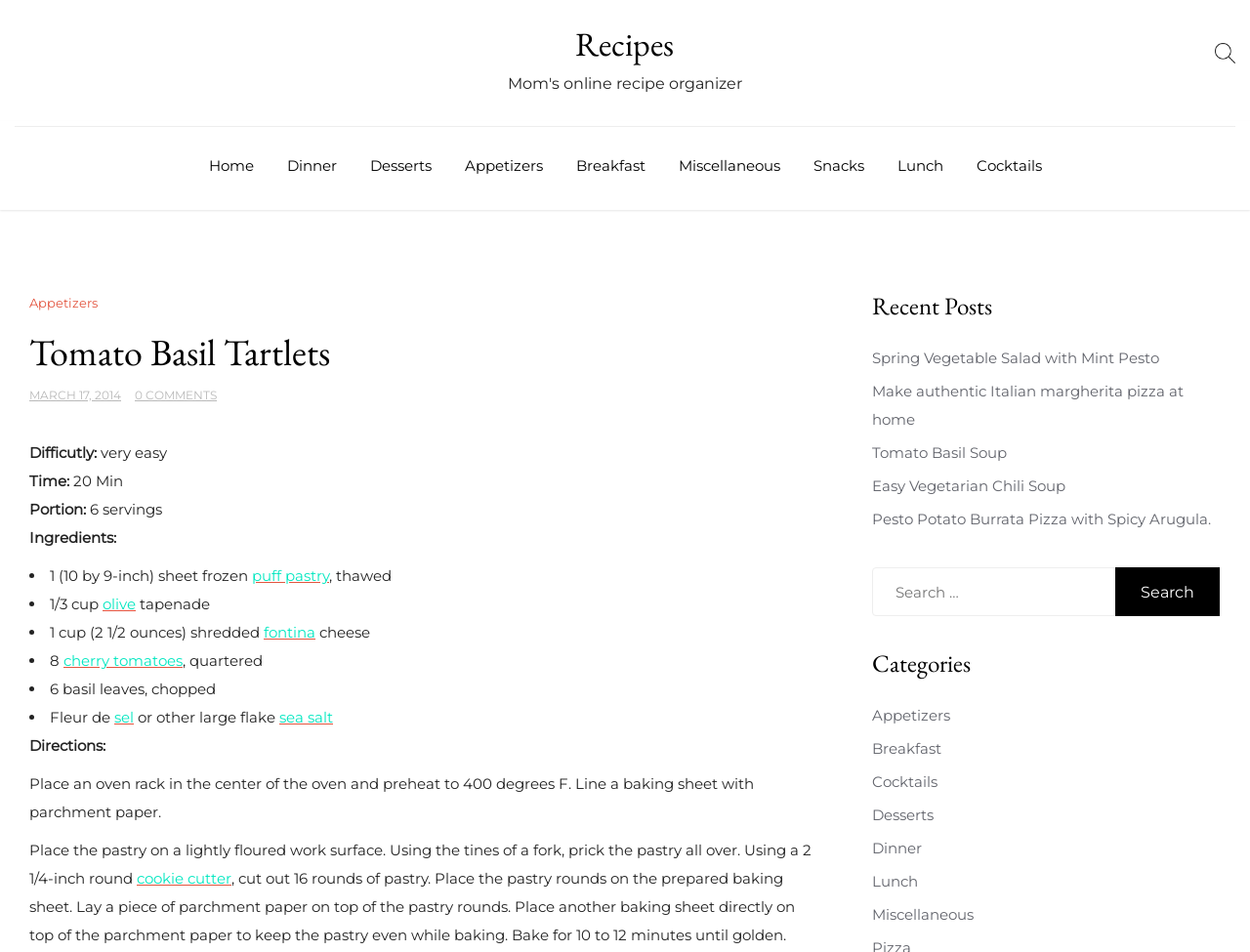What is the difficulty level of the Tomato Basil Tartlets recipe?
Using the image, answer in one word or phrase.

very easy